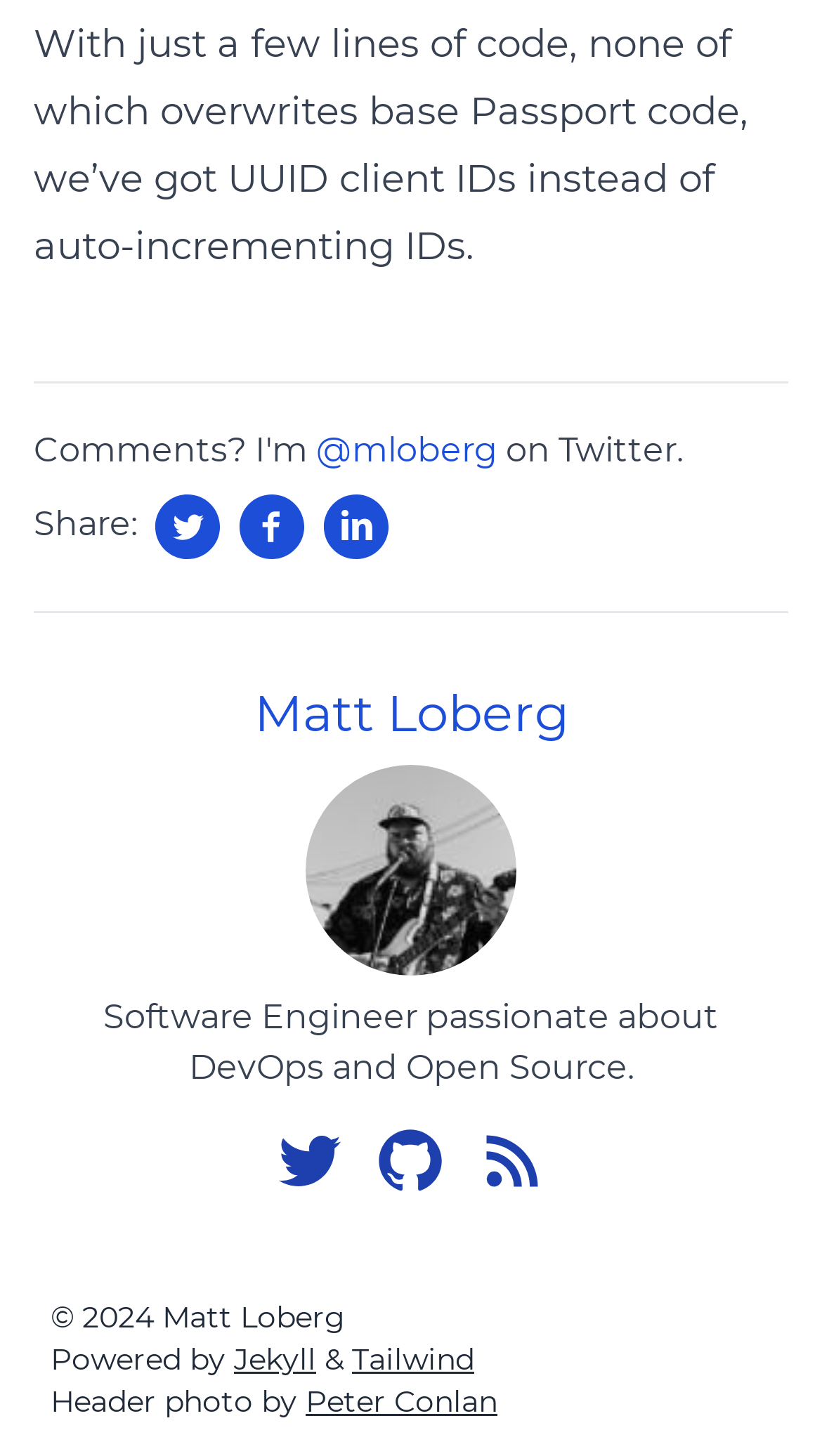Can you give a detailed response to the following question using the information from the image? Who took the header photo?

The answer can be found by looking at the static text element with the description 'Header photo by' and the link element with the text 'Peter Conlan', which suggests that Peter Conlan took the header photo.